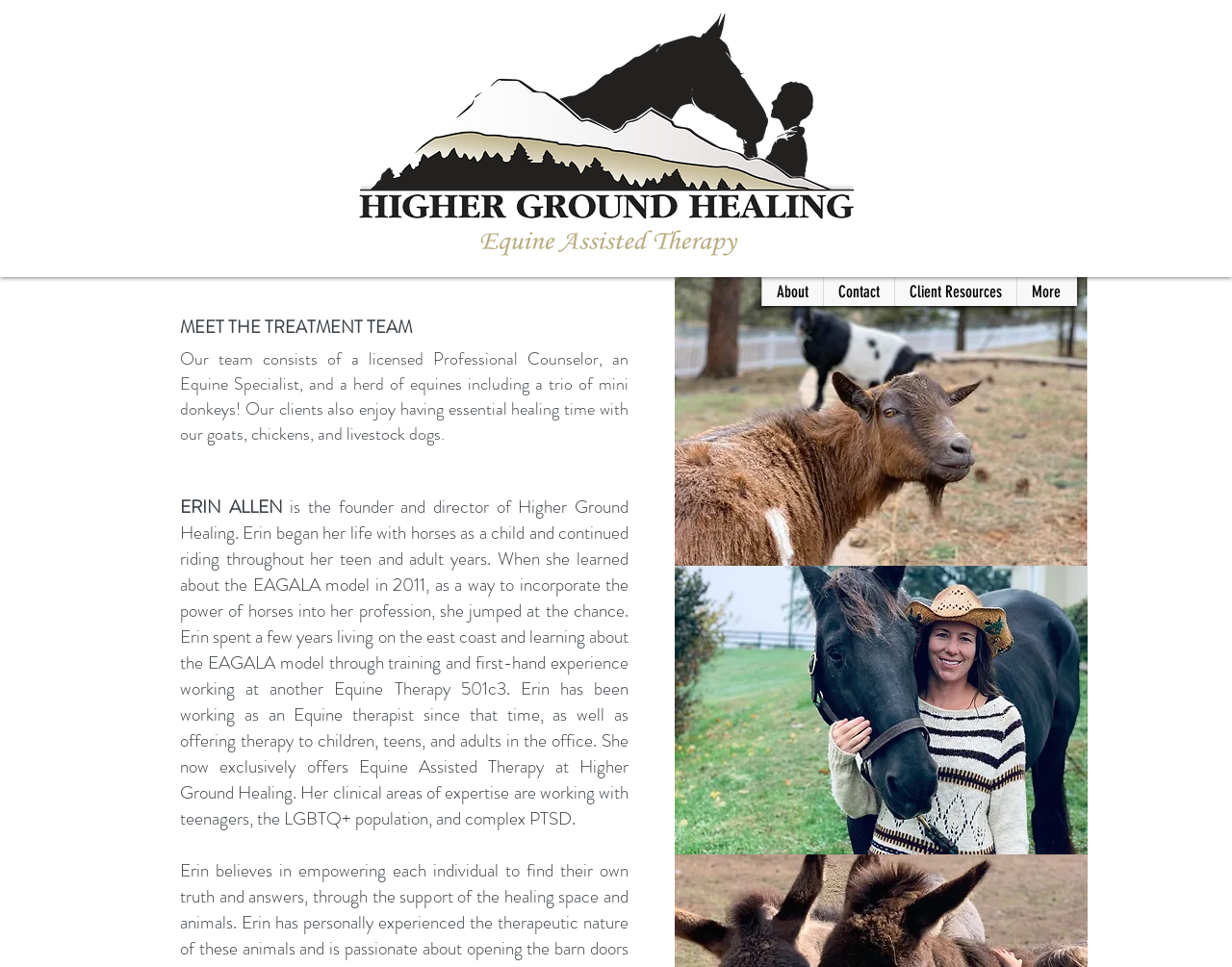Determine the bounding box for the described HTML element: "More". Ensure the coordinates are four float numbers between 0 and 1 in the format [left, top, right, bottom].

[0.825, 0.287, 0.873, 0.316]